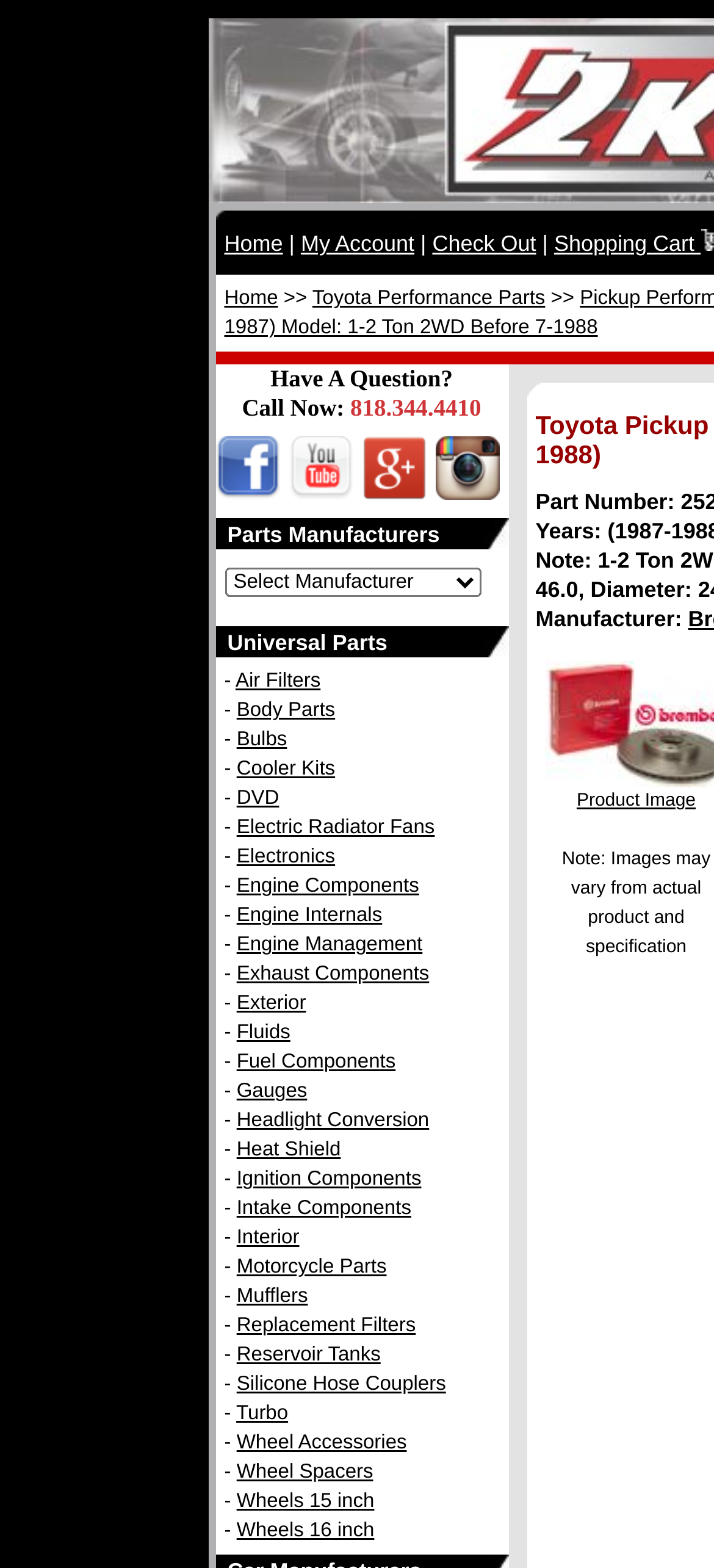Bounding box coordinates are to be given in the format (top-left x, top-left y, bottom-right x, bottom-right y). All values must be floating point numbers between 0 and 1. Provide the bounding box coordinate for the UI element described as: Wheels 15 inch

[0.331, 0.951, 0.524, 0.965]